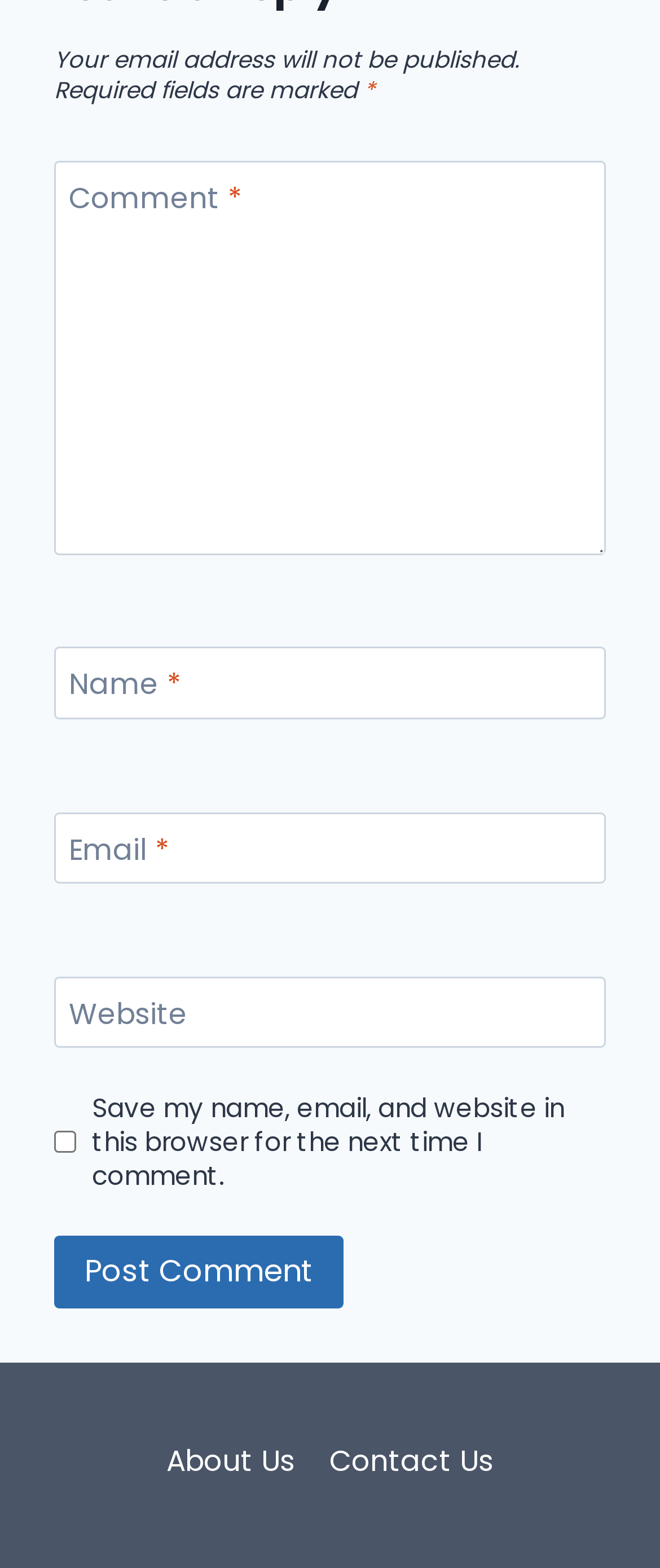Provide a one-word or short-phrase answer to the question:
Is the 'Website' field required?

No